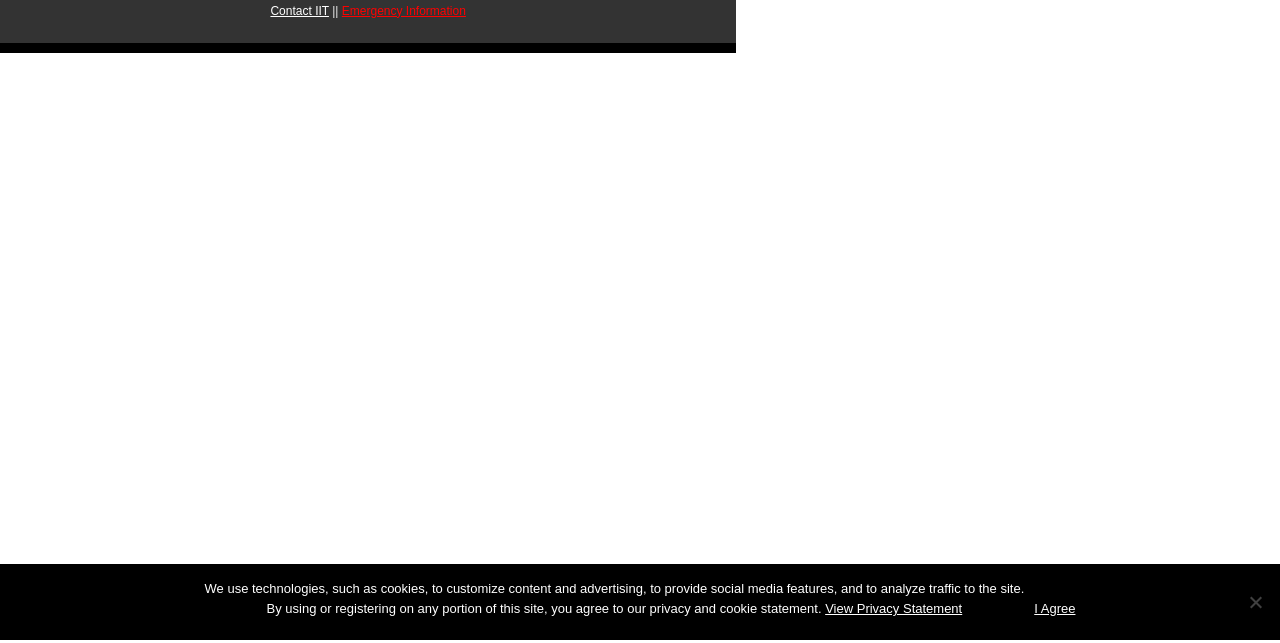Please determine the bounding box coordinates for the element with the description: "View Privacy Statement".

[0.645, 0.935, 0.752, 0.958]